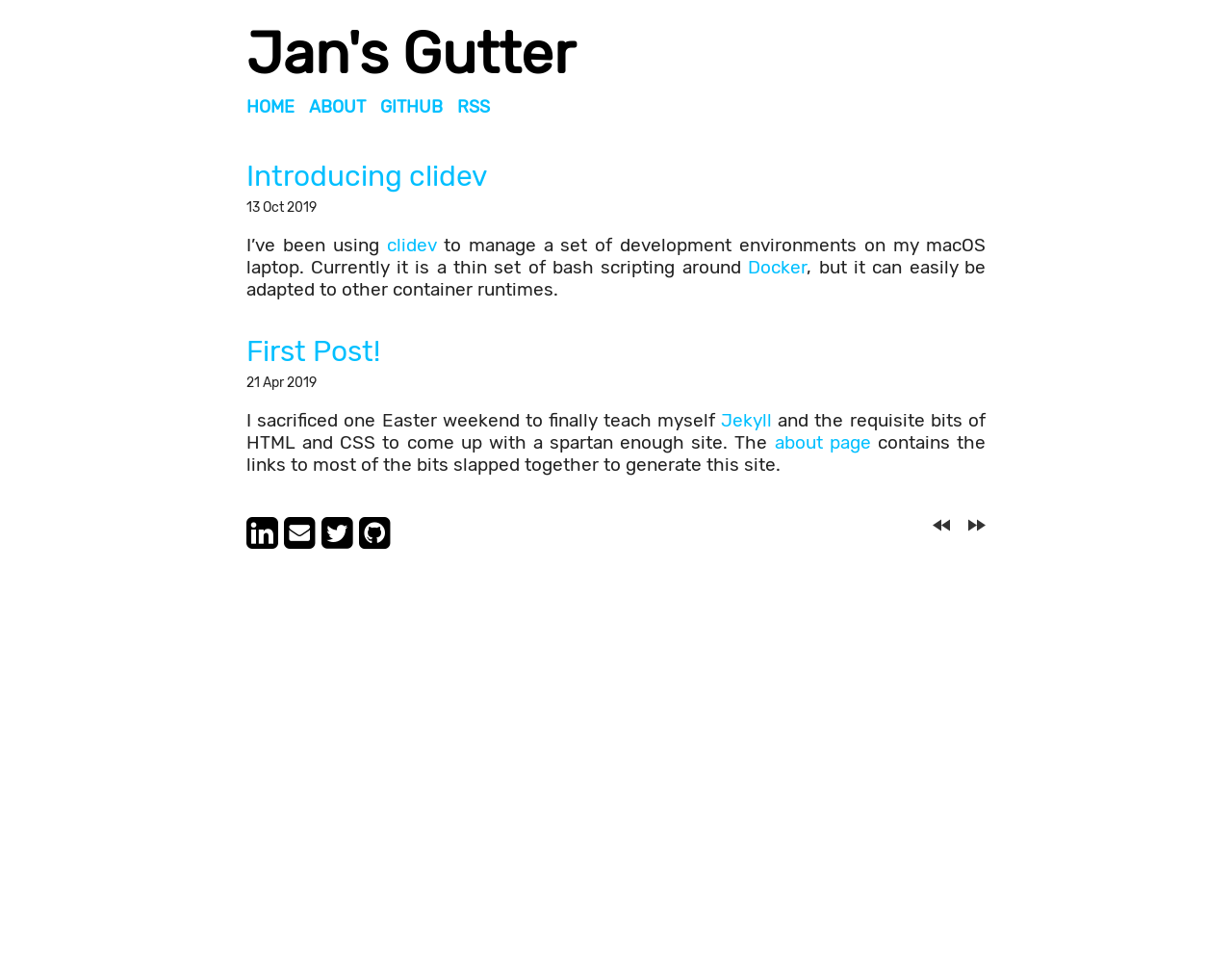Please identify the bounding box coordinates of the element that needs to be clicked to perform the following instruction: "read about Jan's Gutter".

[0.2, 0.166, 0.396, 0.202]